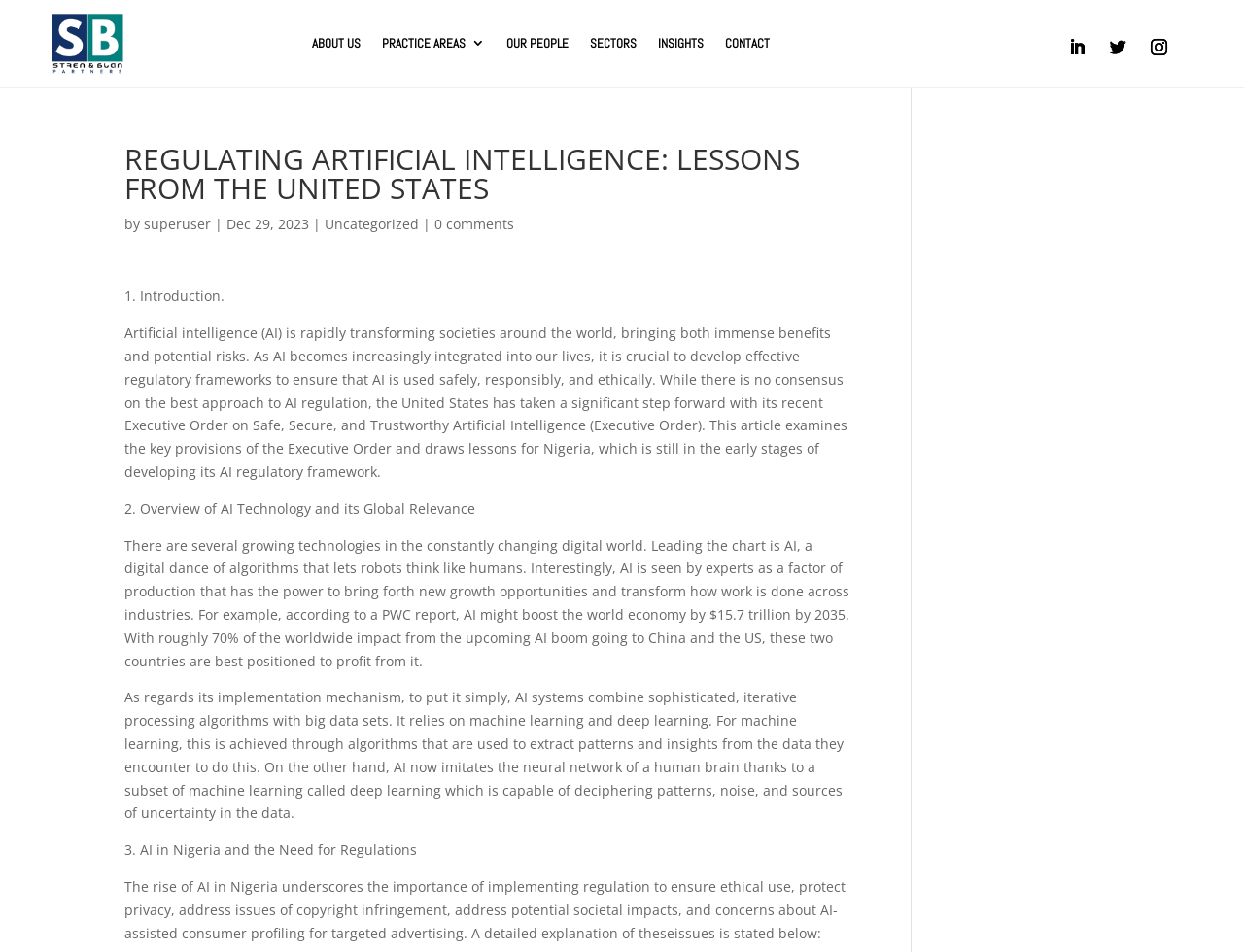Who is the author of the article?
Kindly offer a comprehensive and detailed response to the question.

The author of the article can be found by looking at the byline 'by superuser' which indicates that the article was written by a user named superuser.